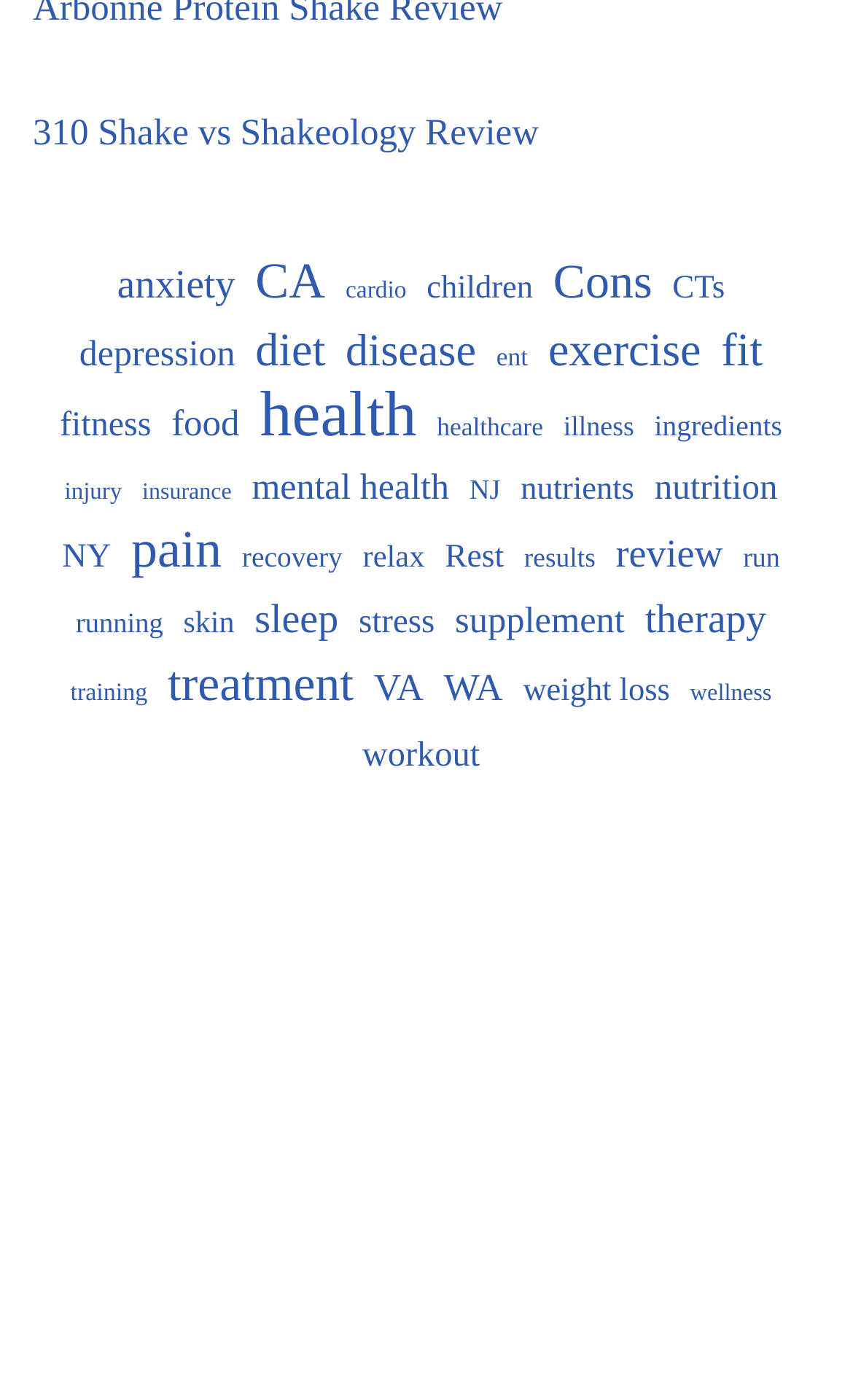Find the bounding box coordinates of the element to click in order to complete the given instruction: "Explore fitness."

[0.07, 0.283, 0.177, 0.325]